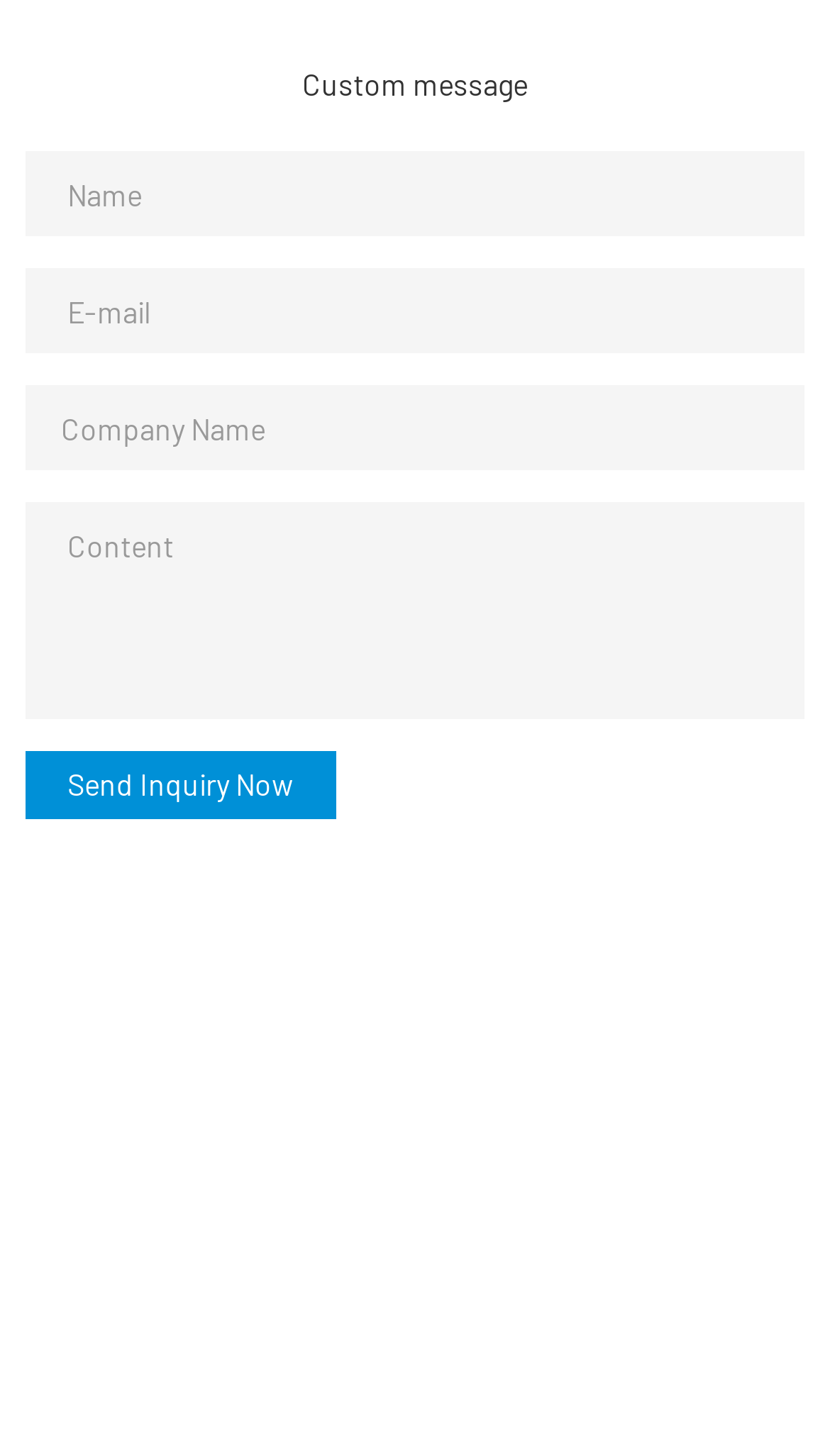Using the provided description name="companyname" placeholder="Company Name", find the bounding box coordinates for the UI element. Provide the coordinates in (top-left x, top-left y, bottom-right x, bottom-right y) format, ensuring all values are between 0 and 1.

[0.03, 0.265, 0.97, 0.323]